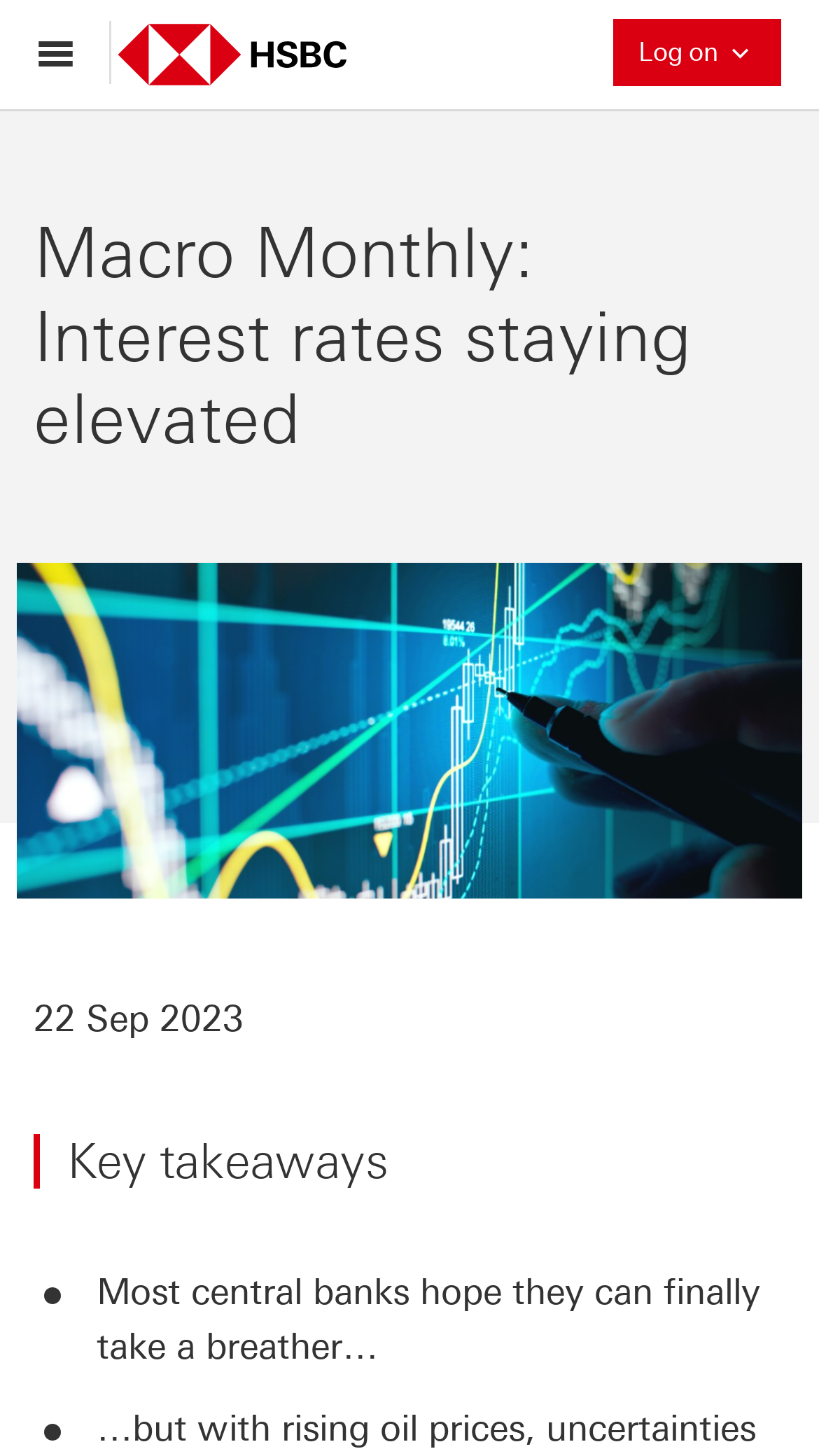Please respond in a single word or phrase: 
What is the date mentioned on the webpage?

22 Sep 2023